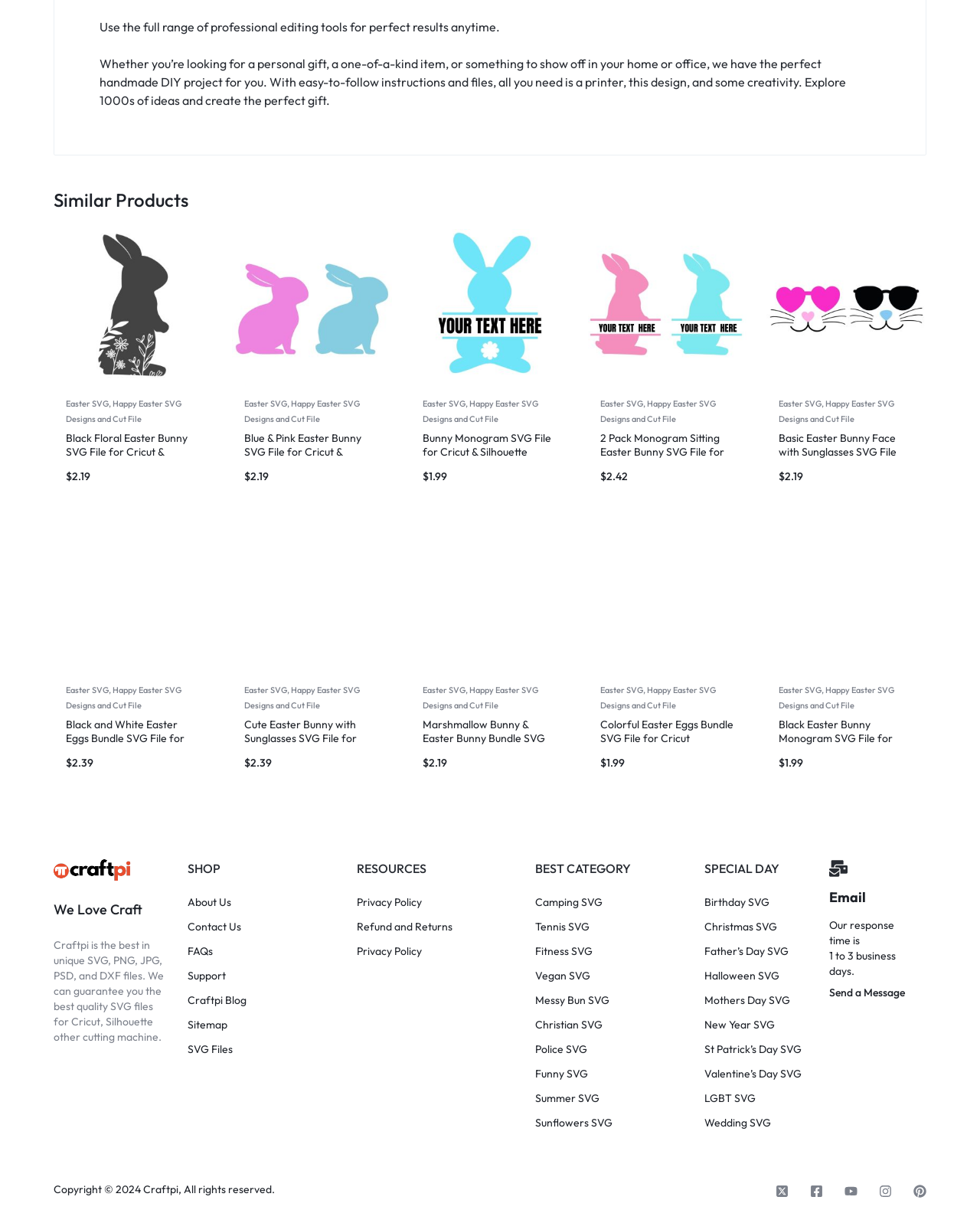What is the category of the '2 Pack Monogram Sitting Easter Bunny SVG File for Cricut'?
Please interpret the details in the image and answer the question thoroughly.

The '2 Pack Monogram Sitting Easter Bunny SVG File for Cricut' is categorized under Easter SVG, which is a type of DIY project or craft design available on the website.